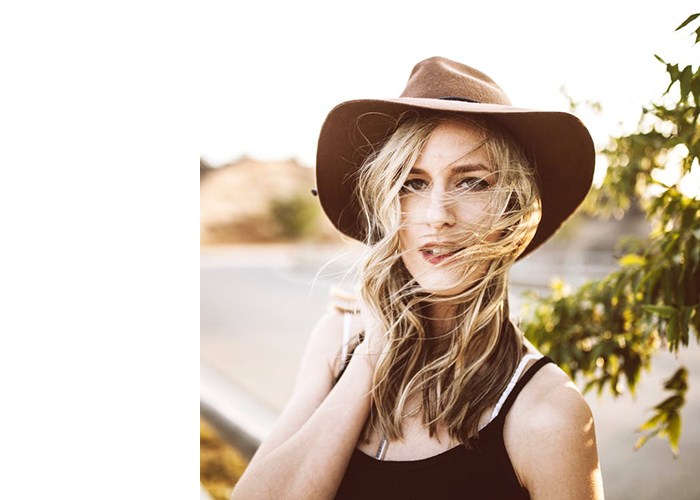Give a thorough explanation of the image.

A young woman with flowing blonde hair and a warm, inviting smile is captured outdoors, wearing a stylish brown hat. The sun casts a golden glow around her, accentuating the soft waves of her hair that are playfully tousled by a gentle breeze. Her relaxed posture and carefree expression suggest a moment of tranquility amidst nature, perhaps hinting at a lifestyle focused on beauty and self-care. In the background, a hint of greenery and a winding road suggest a serene countryside setting, reinforcing a theme of natural beauty and the importance of skincare, particularly for sensitive skin during seasonal changes, as highlighted in the context of the accompanying content related to fall skincare.